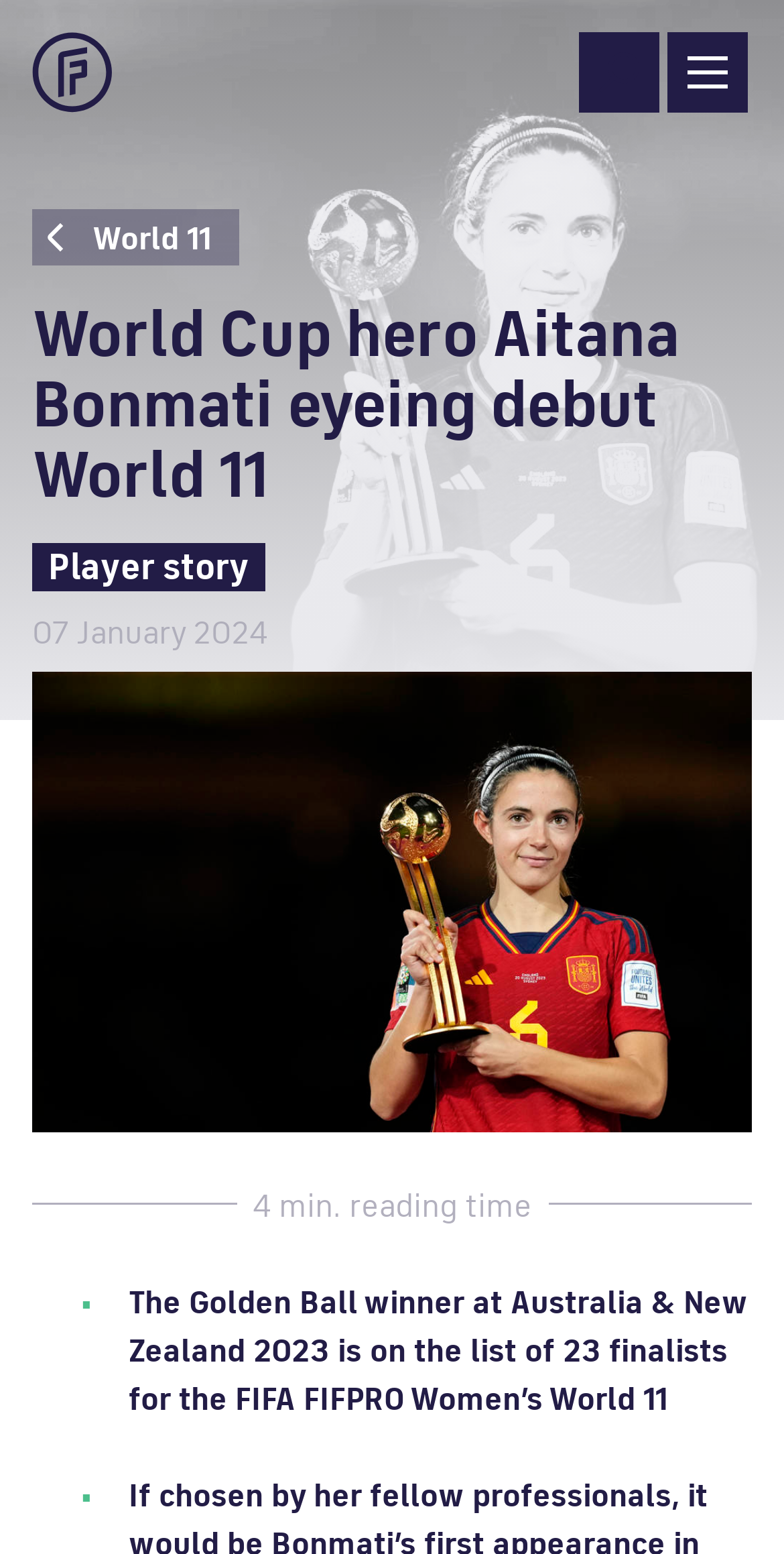Elaborate on the different components and information displayed on the webpage.

This webpage is about Aitana Bonmati, a footballer who is a contender for the 2023 FIFA FIFPRO Women's World 11. At the top of the page, there is a dialog box with a logo and a message about the website using cookies. Below this, there are three buttons to manage cookie preferences.

The main content of the page is divided into sections. At the top, there is a large image of Aitana Bonmati holding a Golden Ball trophy. Below this, there is a heading that reads "World Cup hero Aitana Bonmati eyeing debut World 11" and a subheading that indicates the article was published on January 7, 2024.

To the left of the main content, there are several links to other sections of the website, including "World 11", "Safe Workplace", "Player IQ", and others. These links are arranged vertically and are accompanied by headings that describe each section.

The main article about Aitana Bonmati is divided into sections, including a "Spotlight" section that features an article about Linda Sallstrom, a footballer who has spoken out against misogynistic language. This section includes an image of Linda Sallstrom and a "Keep reading" link.

At the bottom of the page, there is a section with a heading that repeats the title of the article, and a button with an image of Aitana Bonmati. This section also includes the text "4 min. reading time" and a summary of the article.